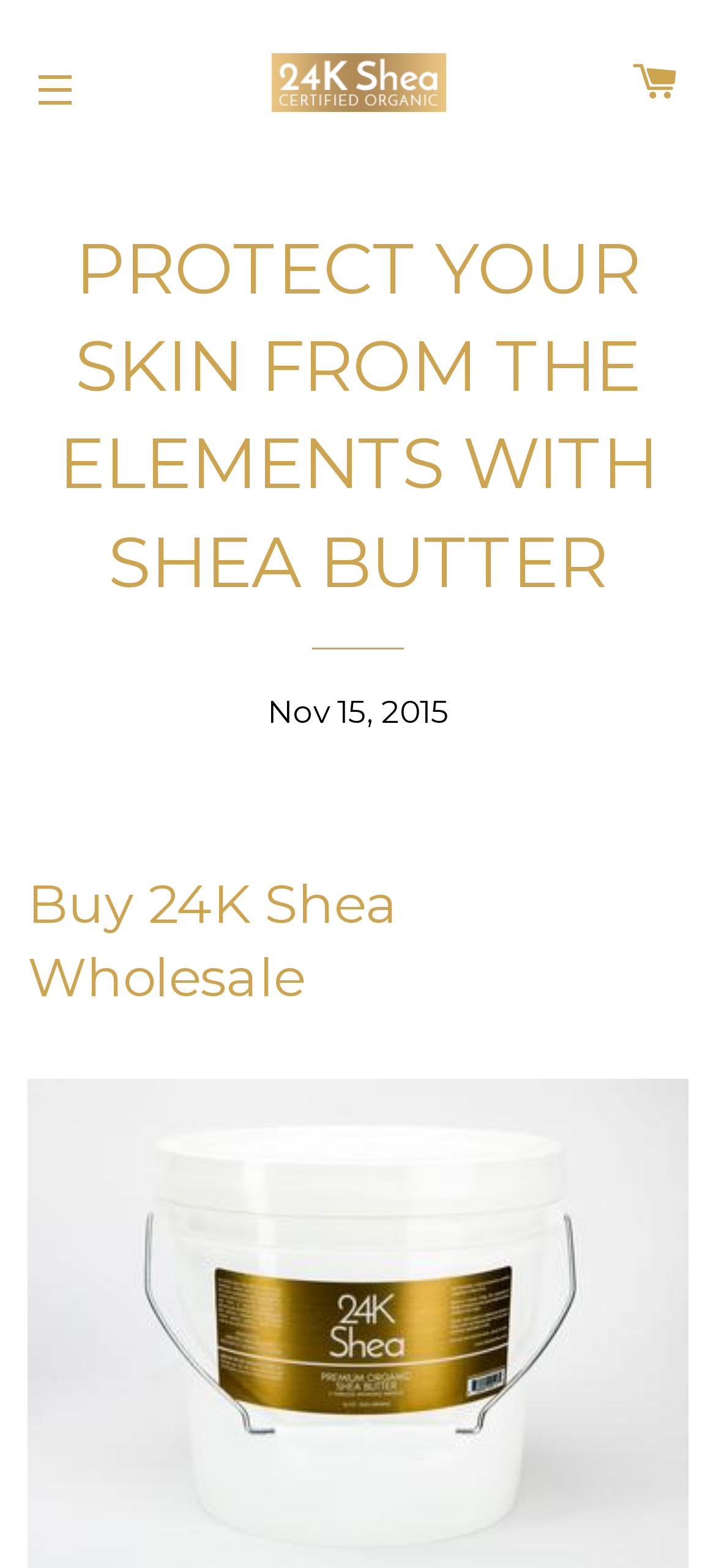What is the date mentioned on the webpage?
Answer the question with a detailed explanation, including all necessary information.

The date can be found in the time element, which contains the static text 'Nov 15, 2015'.